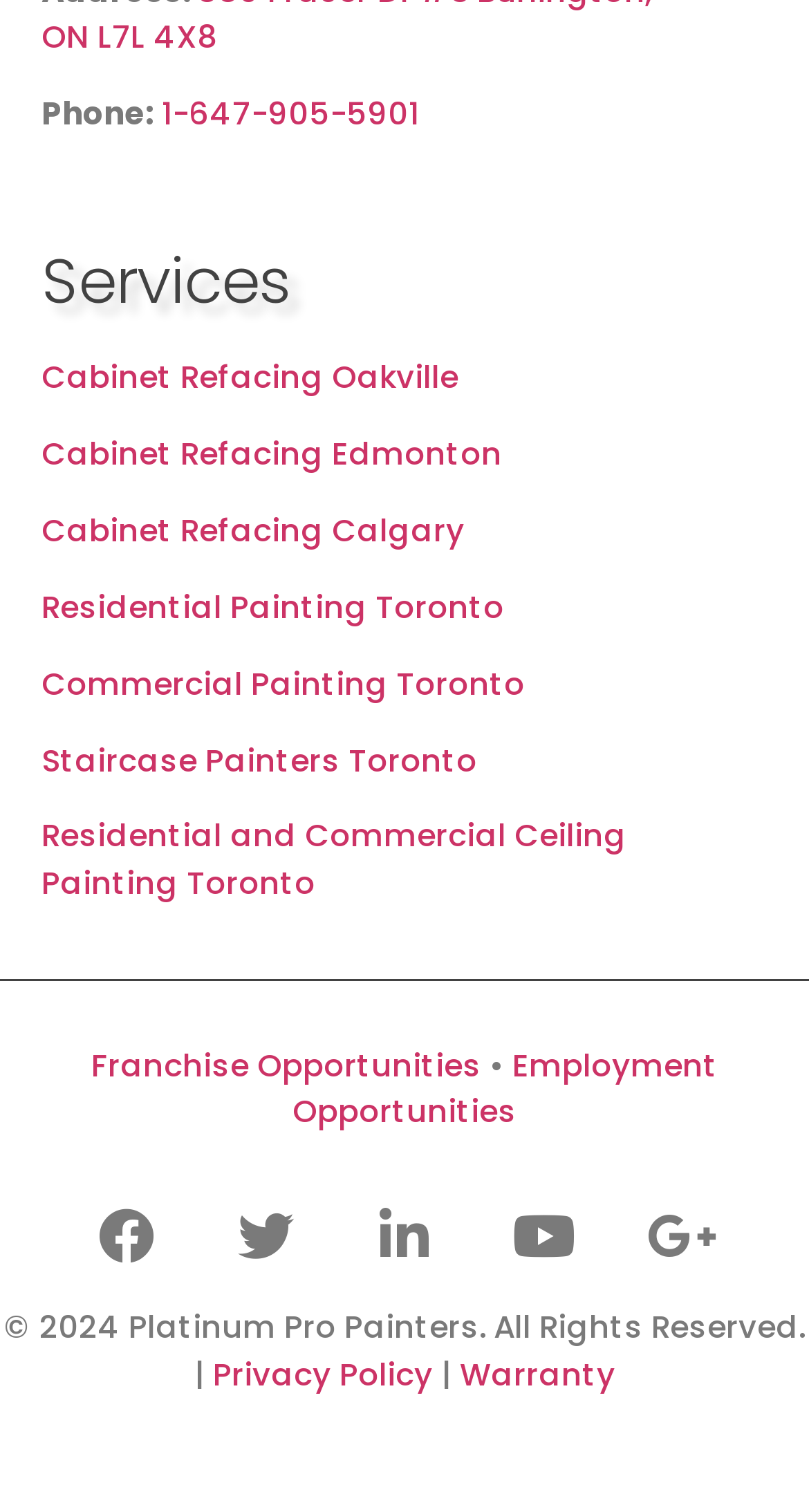Locate the bounding box of the UI element described by: "Privacy Statement" in the given webpage screenshot.

None